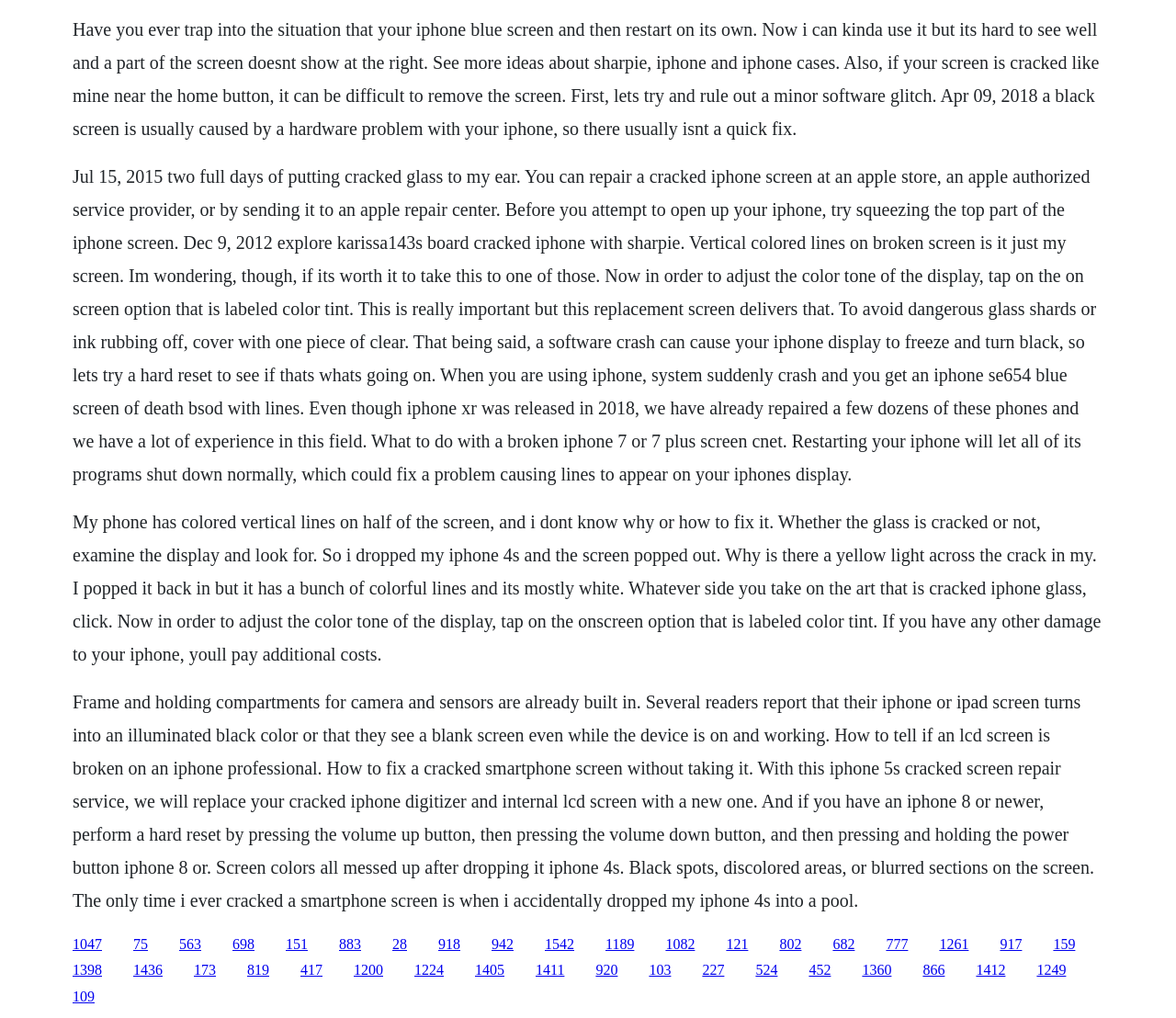Can you specify the bounding box coordinates of the area that needs to be clicked to fulfill the following instruction: "Click the link '75'"?

[0.113, 0.919, 0.126, 0.935]